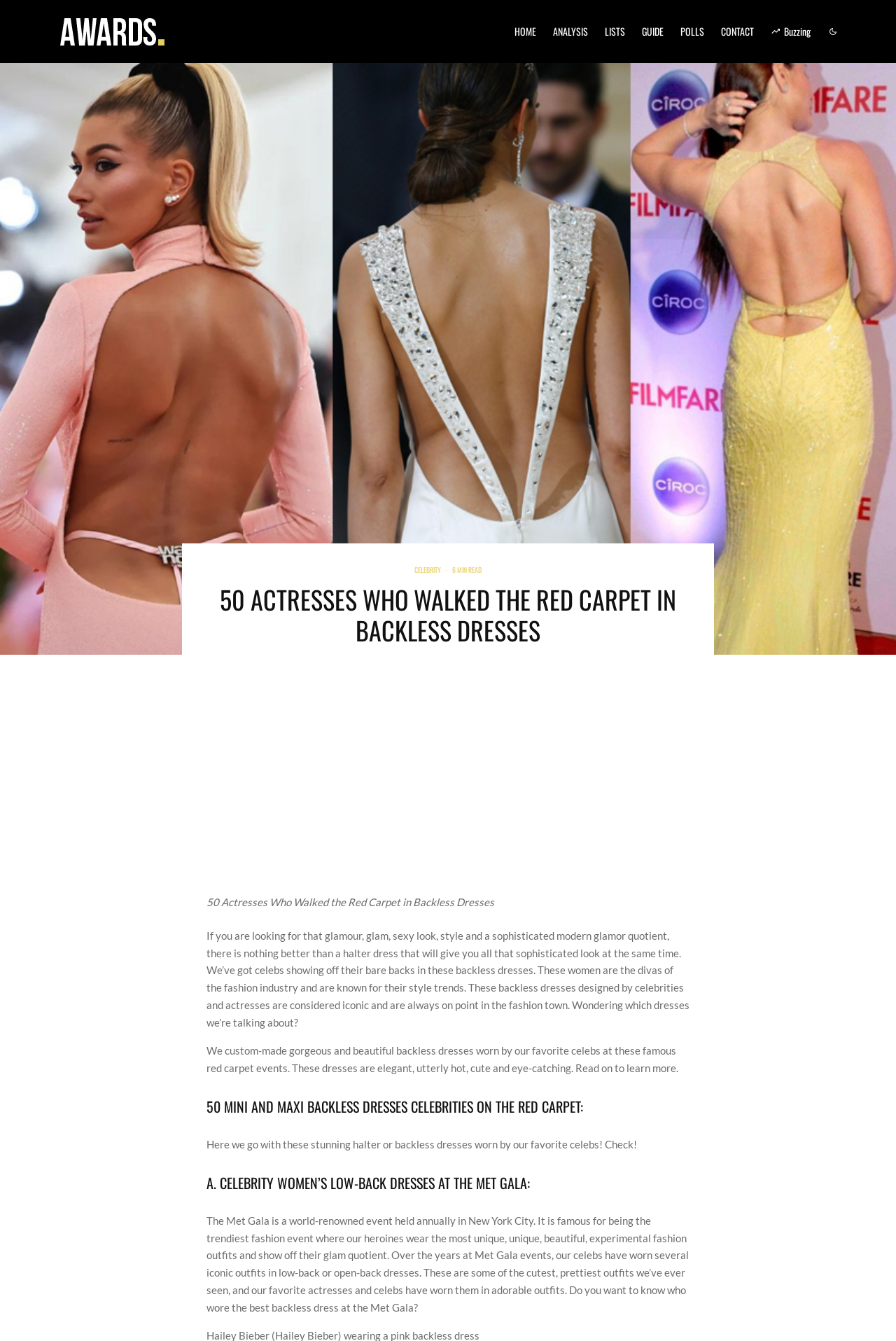Locate the bounding box of the UI element based on this description: "Digital Invest". Provide four float numbers between 0 and 1 as [left, top, right, bottom].

[0.539, 0.612, 0.592, 0.62]